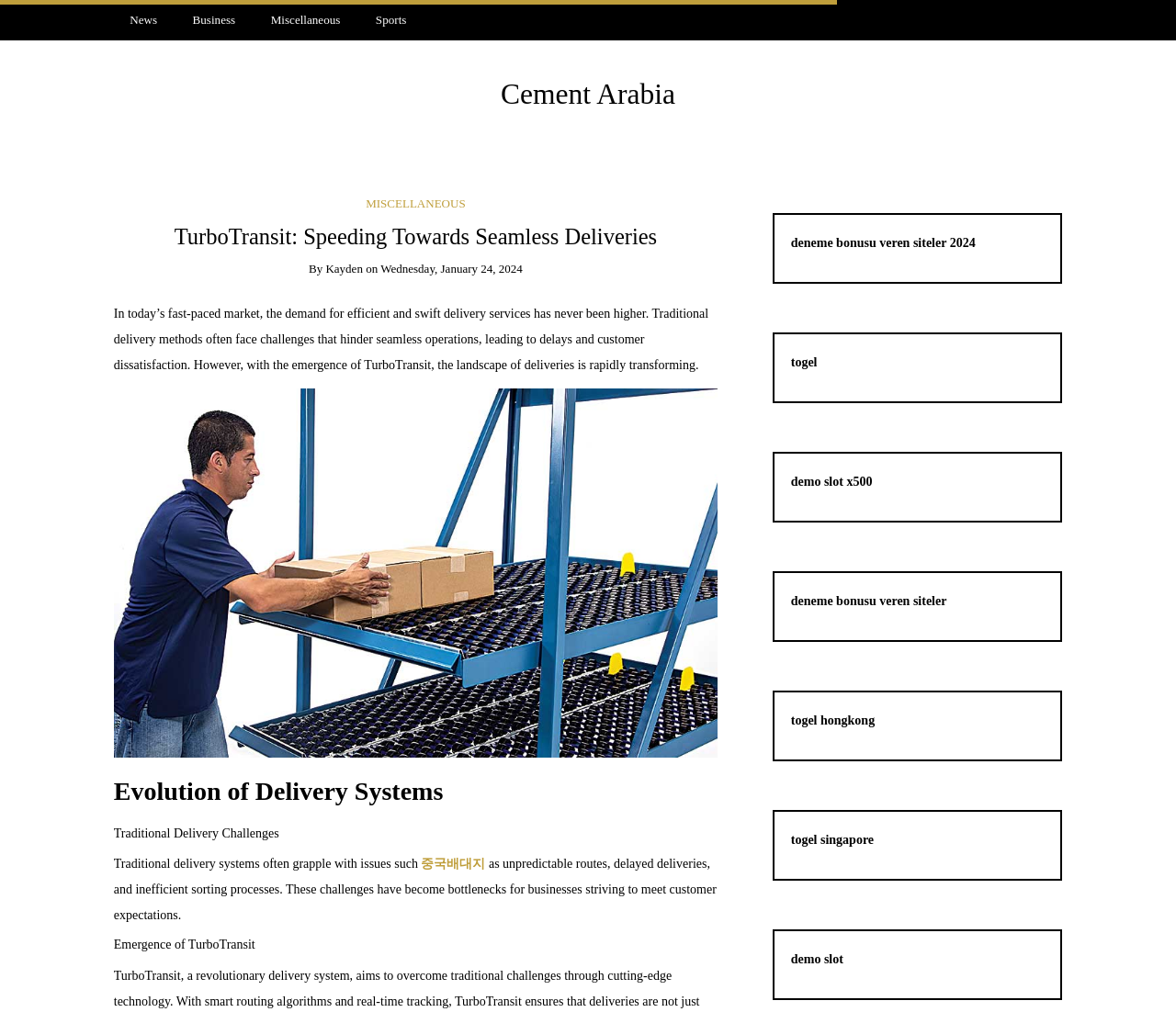Respond with a single word or phrase:
What is the date of the article?

Wednesday, January 24, 2024